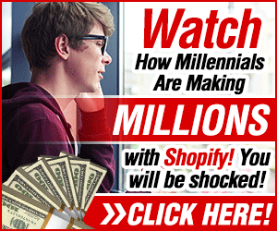Construct a detailed narrative about the image.

The image features a young man with glasses, appearing contemplative as he speaks on the phone, set against a blurred background that suggests a bright, modern environment. The eye-catching text overlay prominently displays the phrase "Watch How Millennials Are Making MILLIONS with Shopify! You will be shocked!" The design includes elements like a burst graphic indicating excitement and a stack of cash, emphasizing financial success. This advertisement aims to capture the attention of viewers, particularly targeting those interested in entrepreneurial opportunities through platforms like Shopify, highlighting the potential wealth that can be achieved. The "CLICK HERE" call-to-action further encourages immediate engagement.